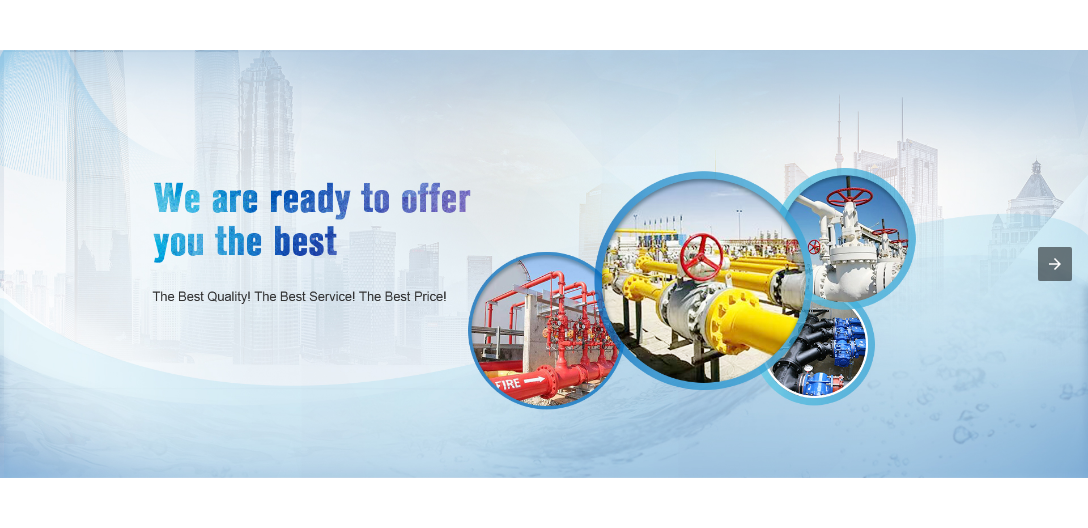What is depicted in the circular images?
Please use the visual content to give a single word or phrase answer.

Pipe fittings